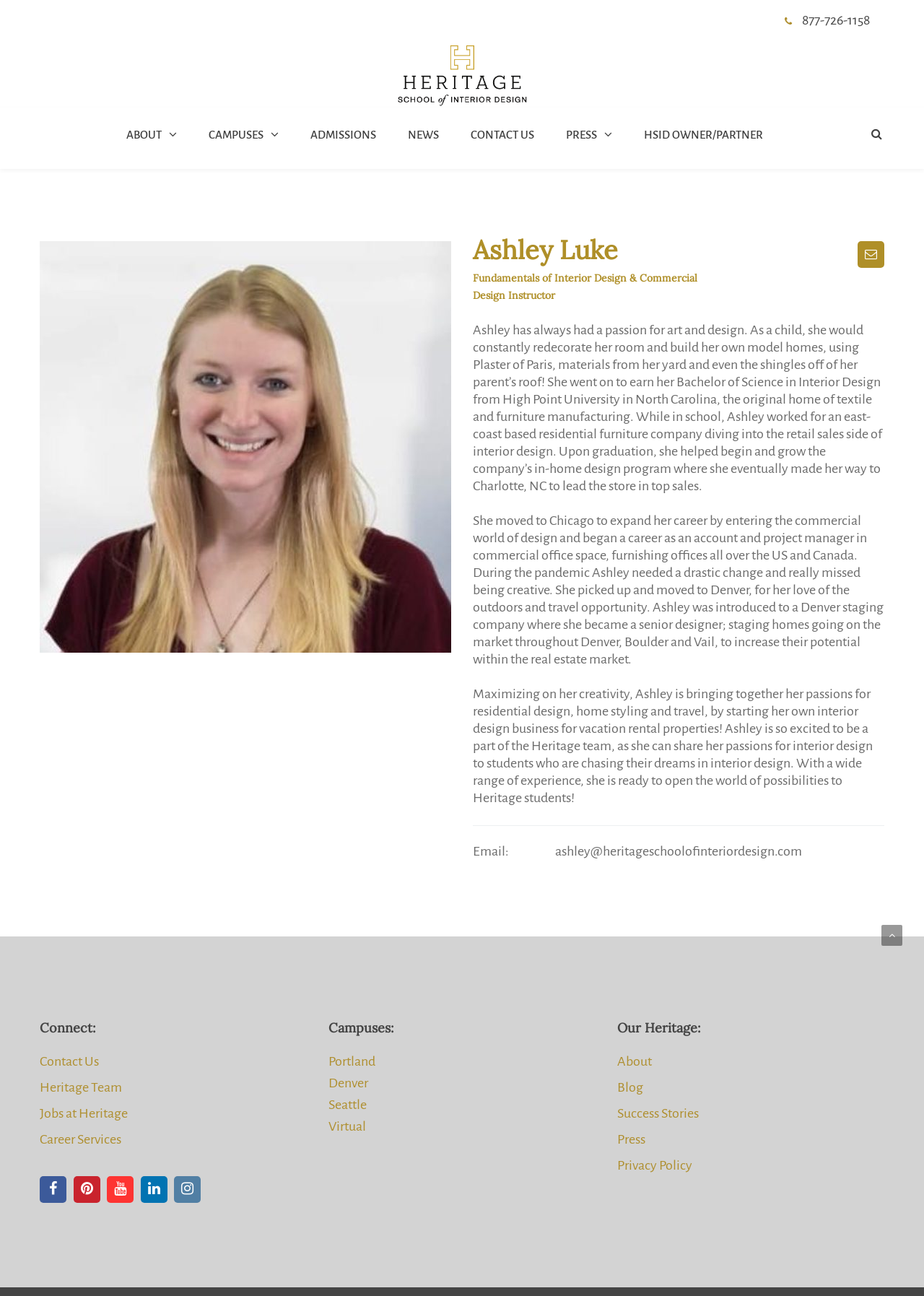Answer the question in one word or a short phrase:
What is the phone number provided on the webpage?

877-726-1158